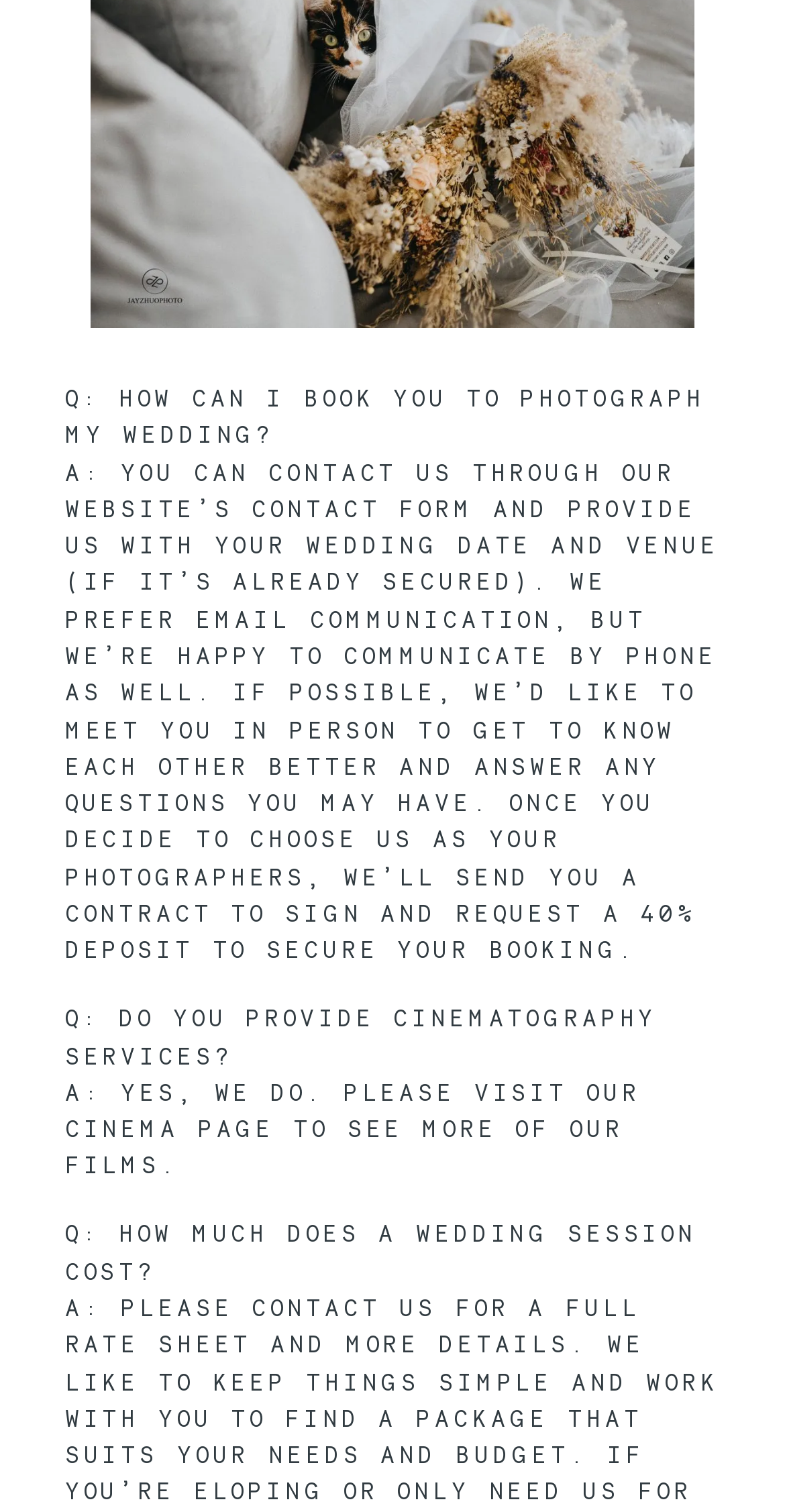From the given element description: "Contact", find the bounding box for the UI element. Provide the coordinates as four float numbers between 0 and 1, in the order [left, top, right, bottom].

[0.083, 0.2, 0.917, 0.271]